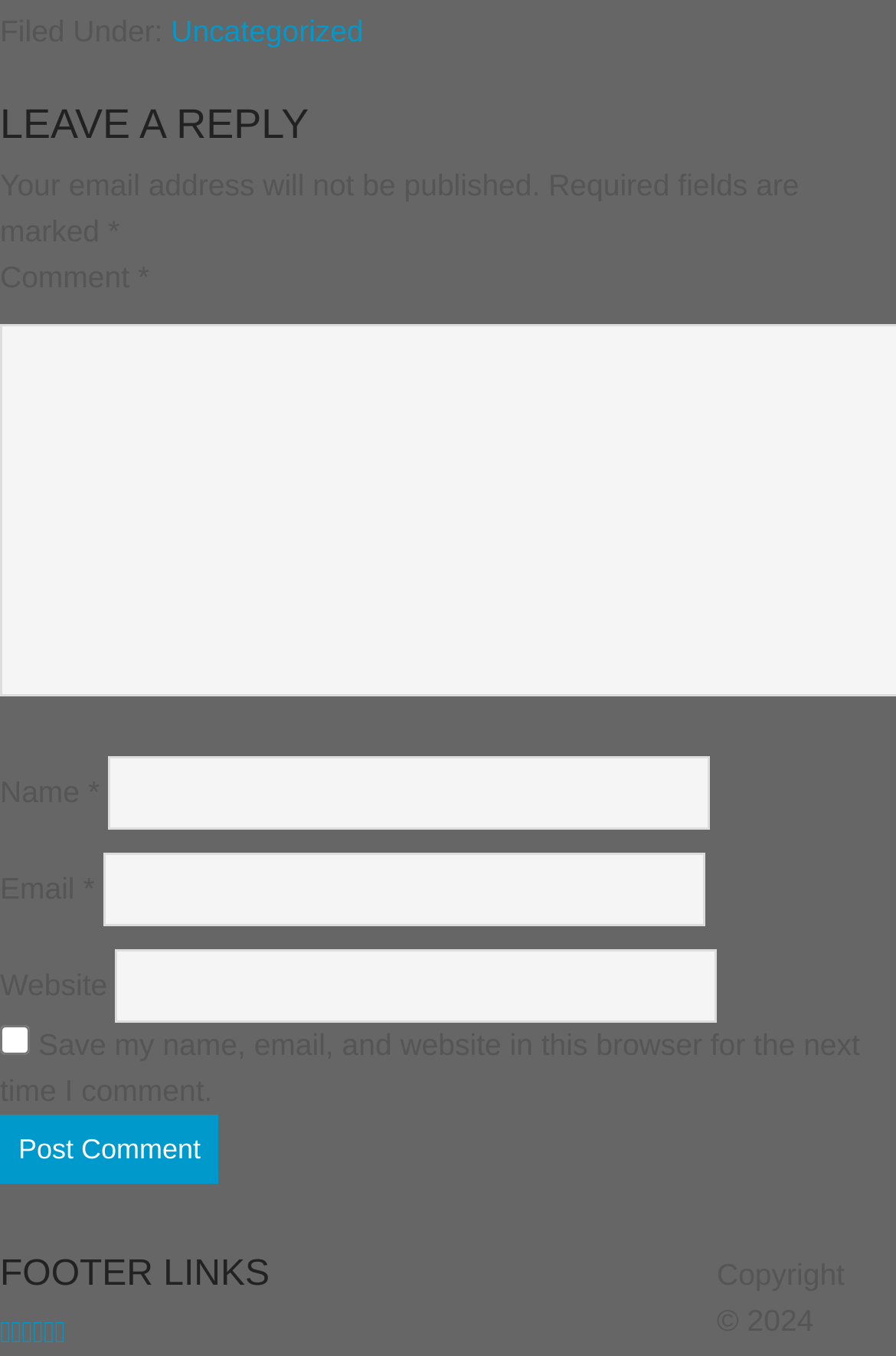Bounding box coordinates should be in the format (top-left x, top-left y, bottom-right x, bottom-right y) and all values should be floating point numbers between 0 and 1. Determine the bounding box coordinate for the UI element described as: parent_node: Name * name="author"

[0.12, 0.558, 0.792, 0.612]